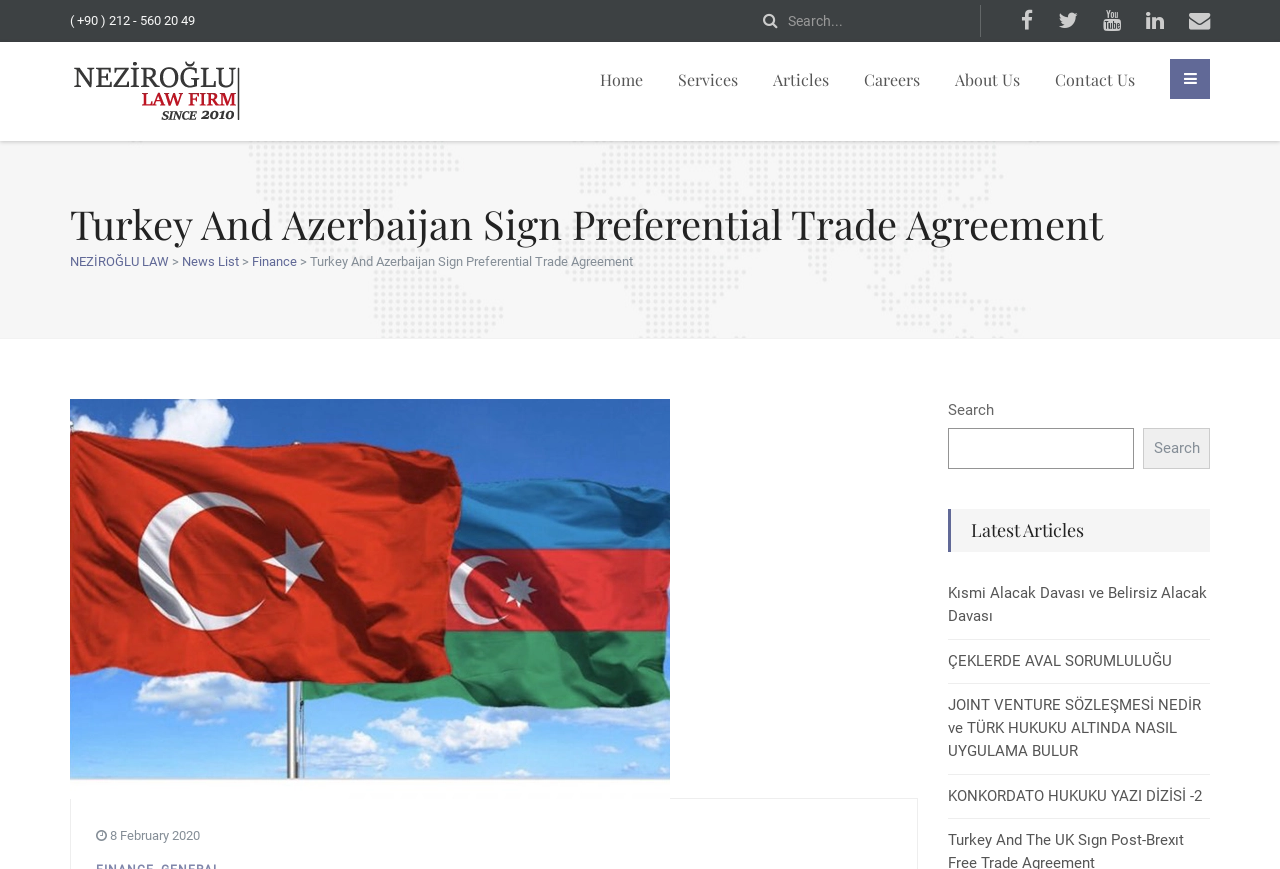Based on the element description: "ÇEKLERDE AVAL SORUMLULUĞU", identify the UI element and provide its bounding box coordinates. Use four float numbers between 0 and 1, [left, top, right, bottom].

[0.74, 0.748, 0.915, 0.774]